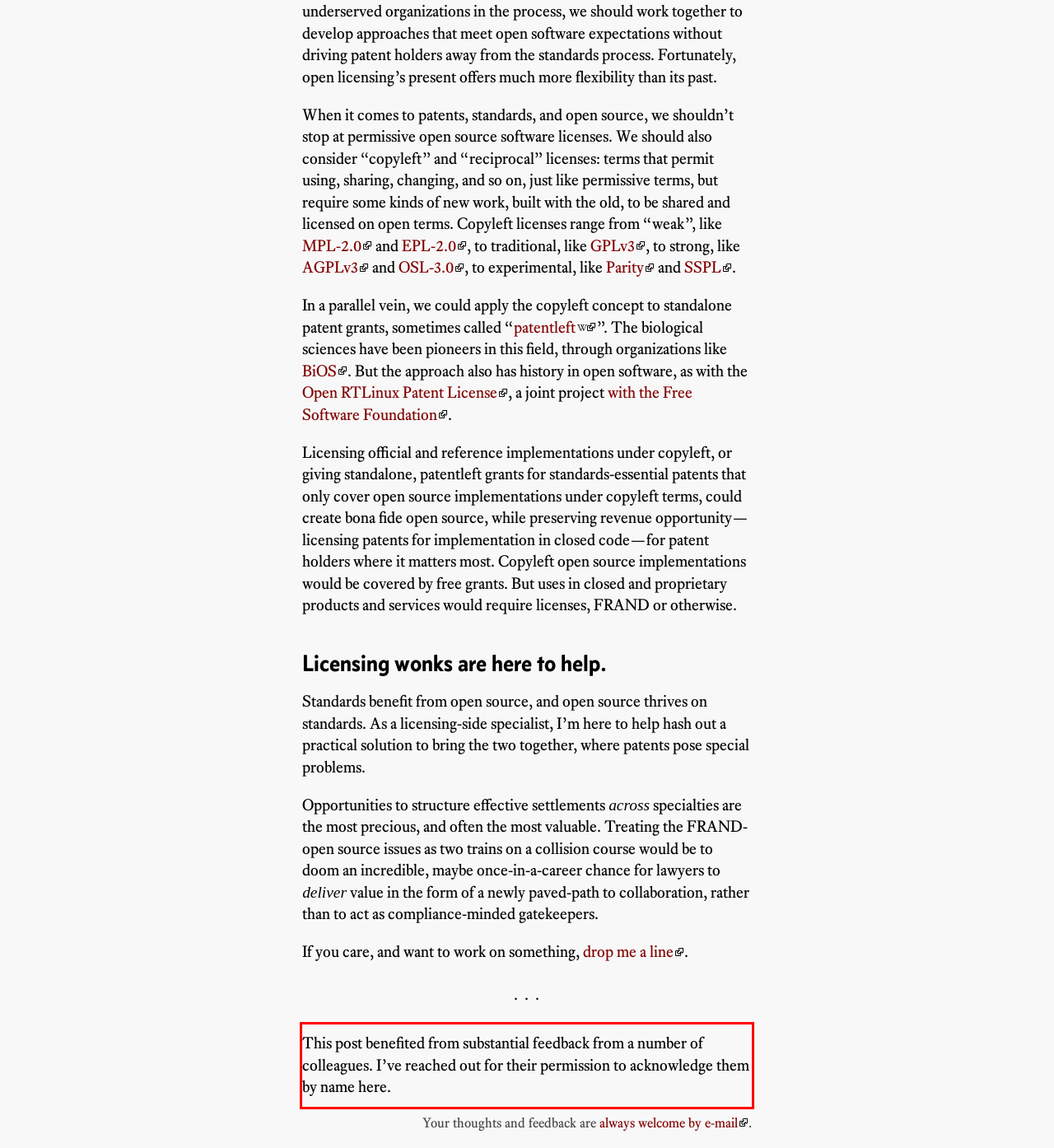Using OCR, extract the text content found within the red bounding box in the given webpage screenshot.

This post benefited from substantial feedback from a number of colleagues. I’ve reached out for their permission to acknowledge them by name here.